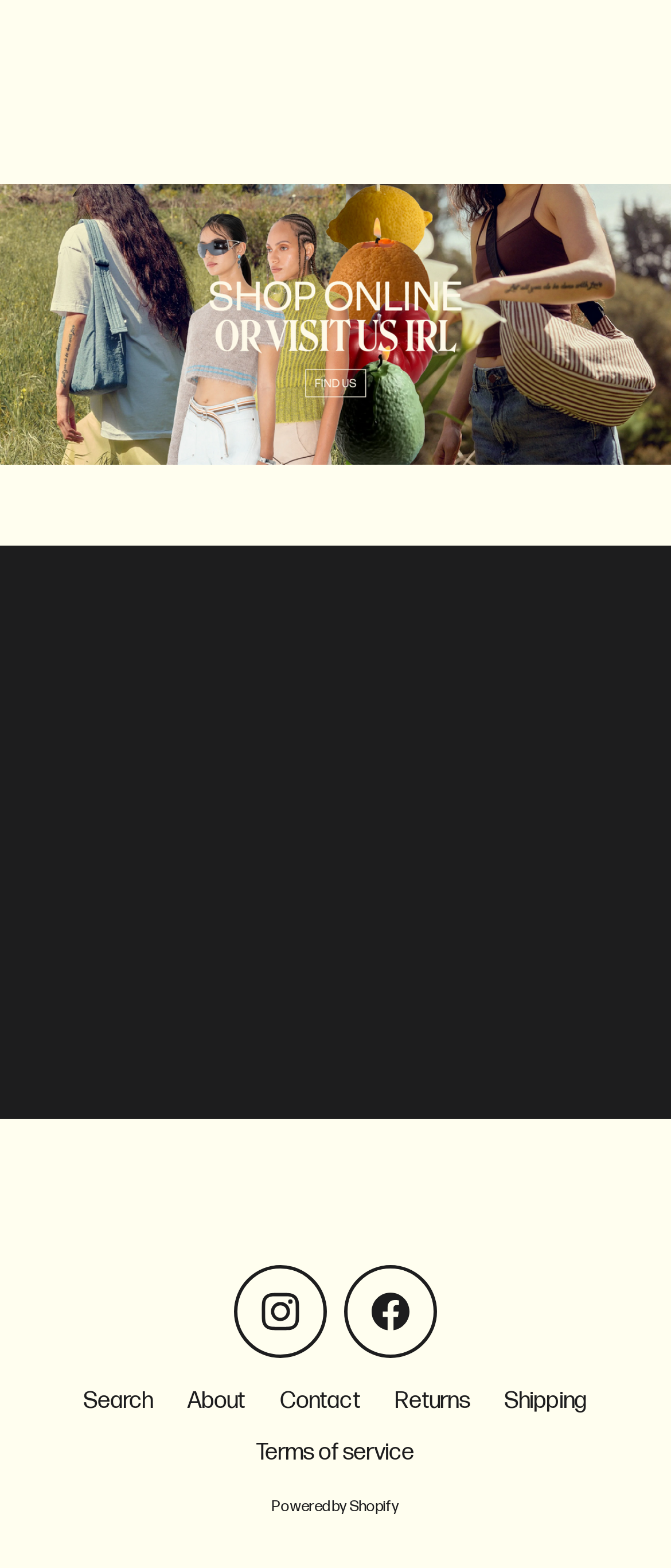Please provide a comprehensive answer to the question based on the screenshot: What is required to subscribe to the newsletter?

The textbox with the label 'Enter your email' has a 'required' attribute, indicating that an email address is necessary to subscribe to the newsletter.